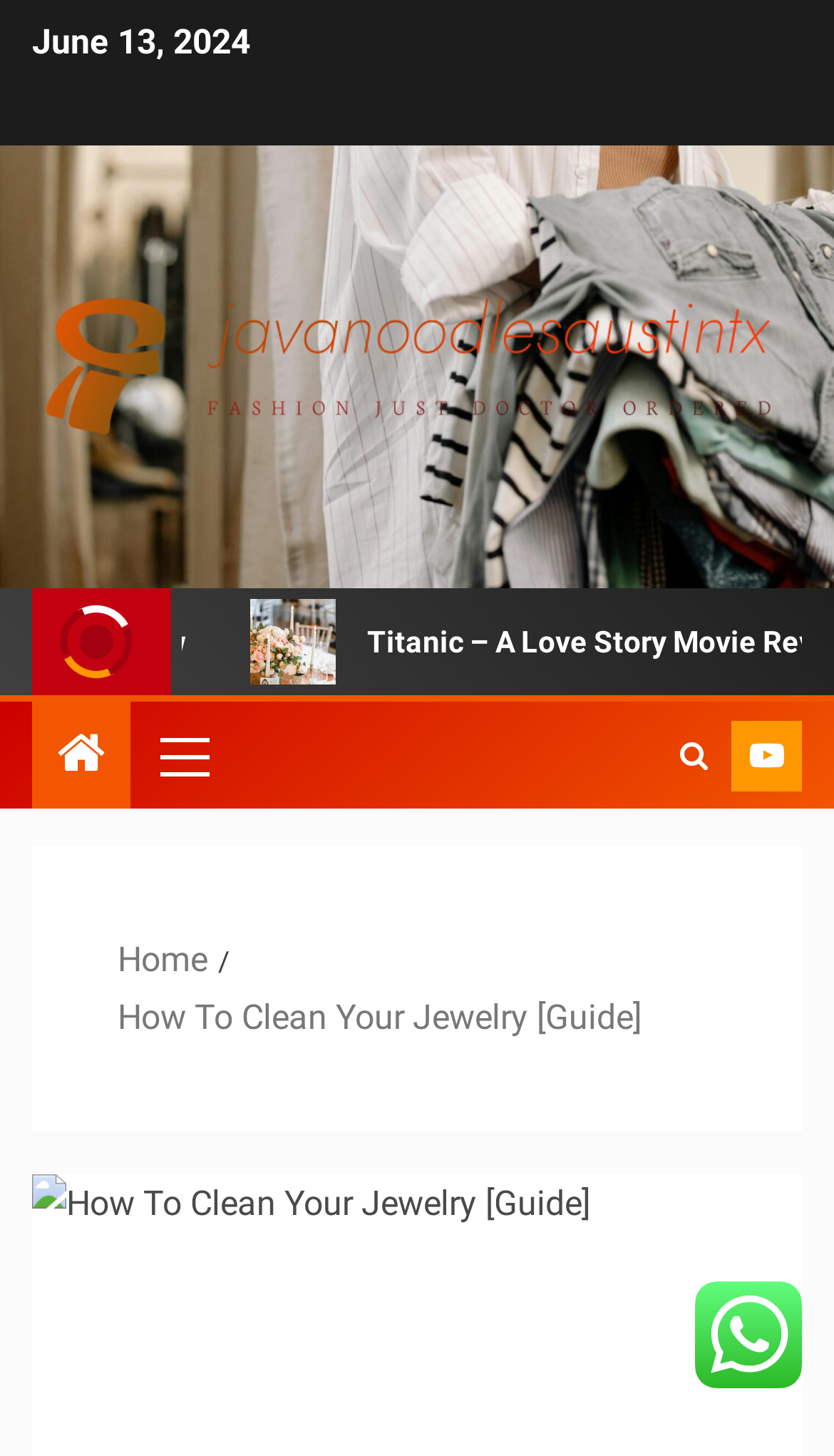What is the topic of the guide?
Please describe in detail the information shown in the image to answer the question.

The webpage has a guide, and based on the title 'How To Clean Your Jewelry [Guide]', I infer that the topic of the guide is cleaning jewelry.